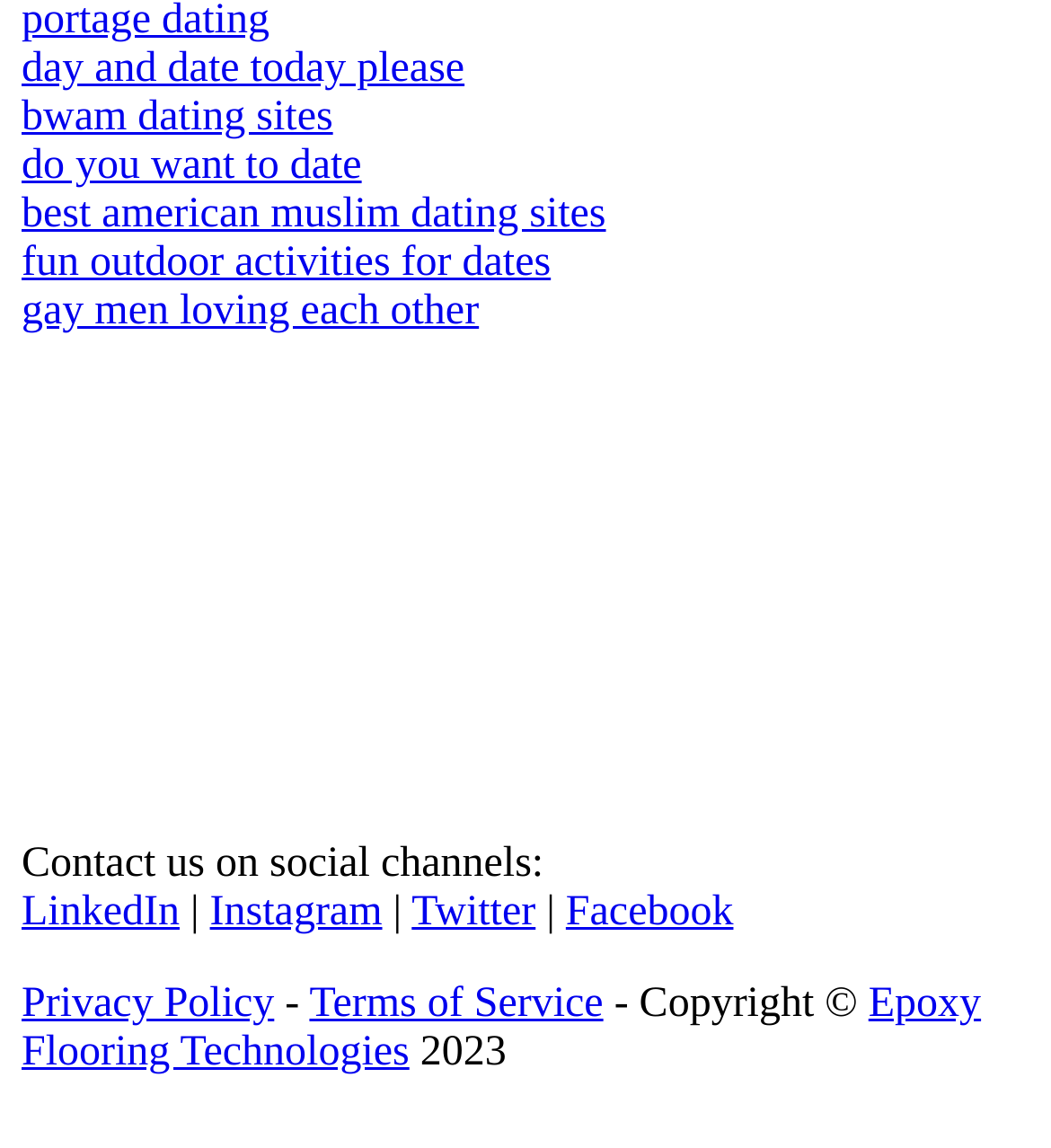How many social media channels are listed?
Using the image provided, answer with just one word or phrase.

4